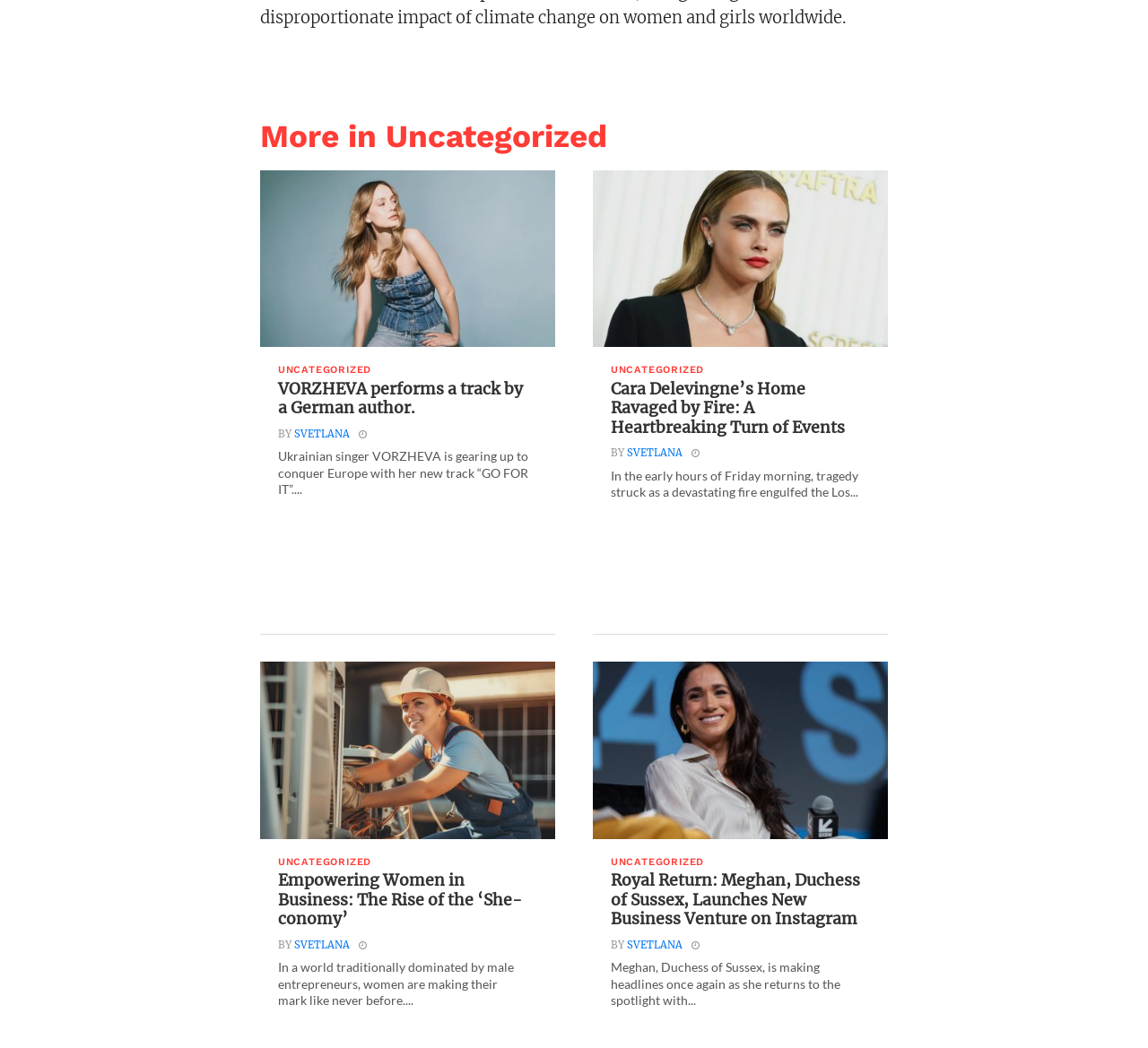Please find the bounding box coordinates of the element's region to be clicked to carry out this instruction: "Click on the link to read about VORZHEVA's new track".

[0.242, 0.362, 0.46, 0.399]